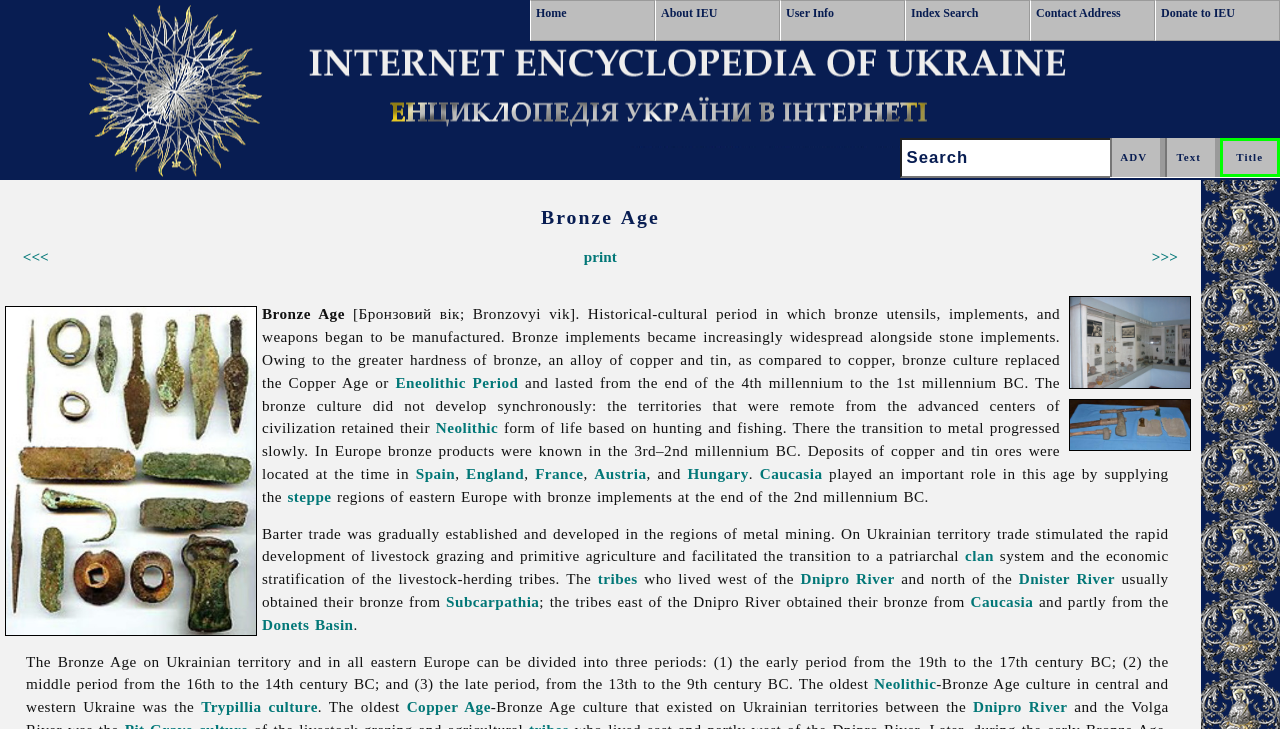Please answer the following question using a single word or phrase: What is the alloy of copper and tin mentioned on the webpage?

Bronze